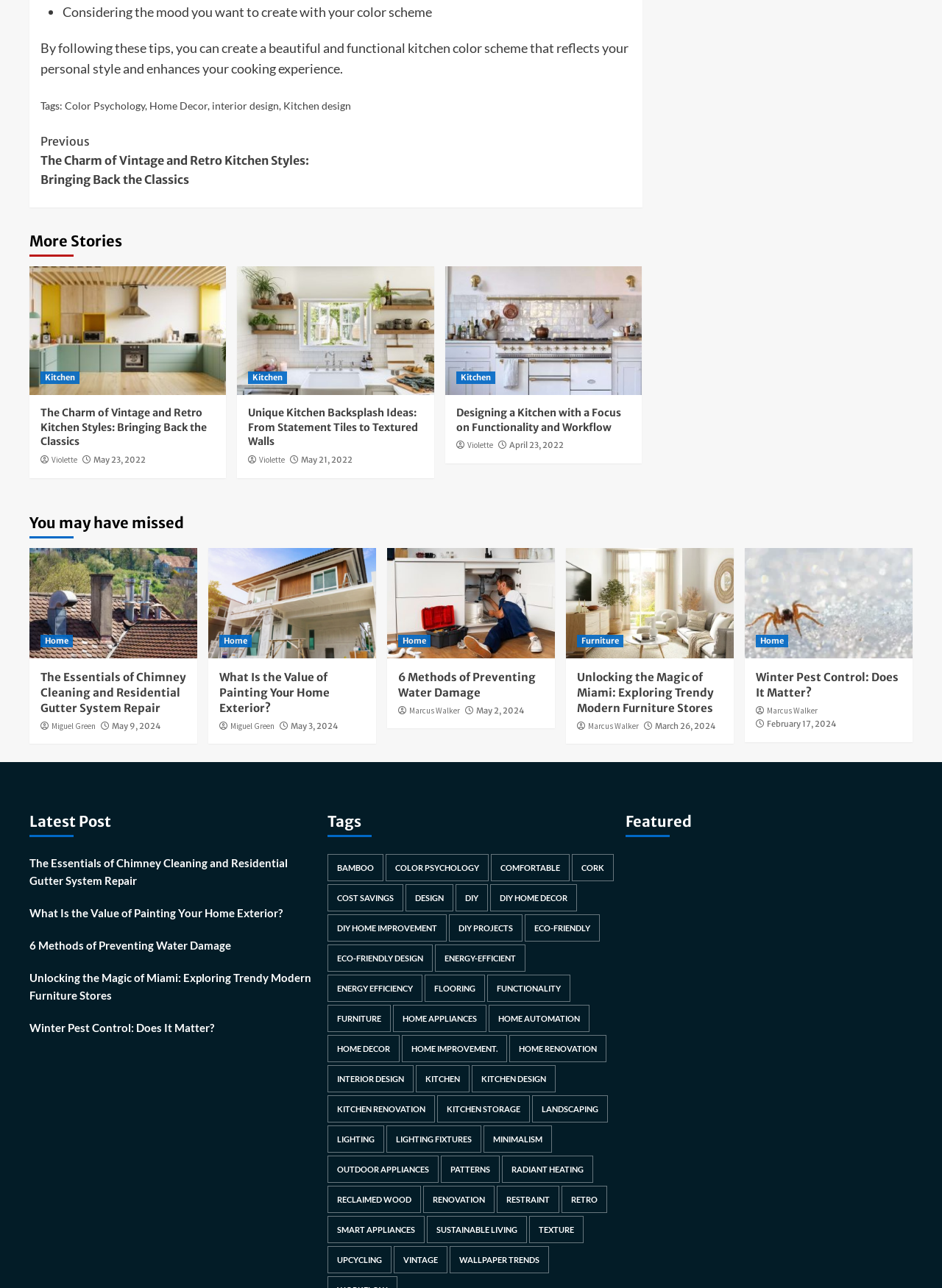Find the bounding box coordinates of the area to click in order to follow the instruction: "Explore 'Unique Kitchen Backsplash Ideas: From Statement Tiles to Textured Walls'".

[0.264, 0.315, 0.449, 0.349]